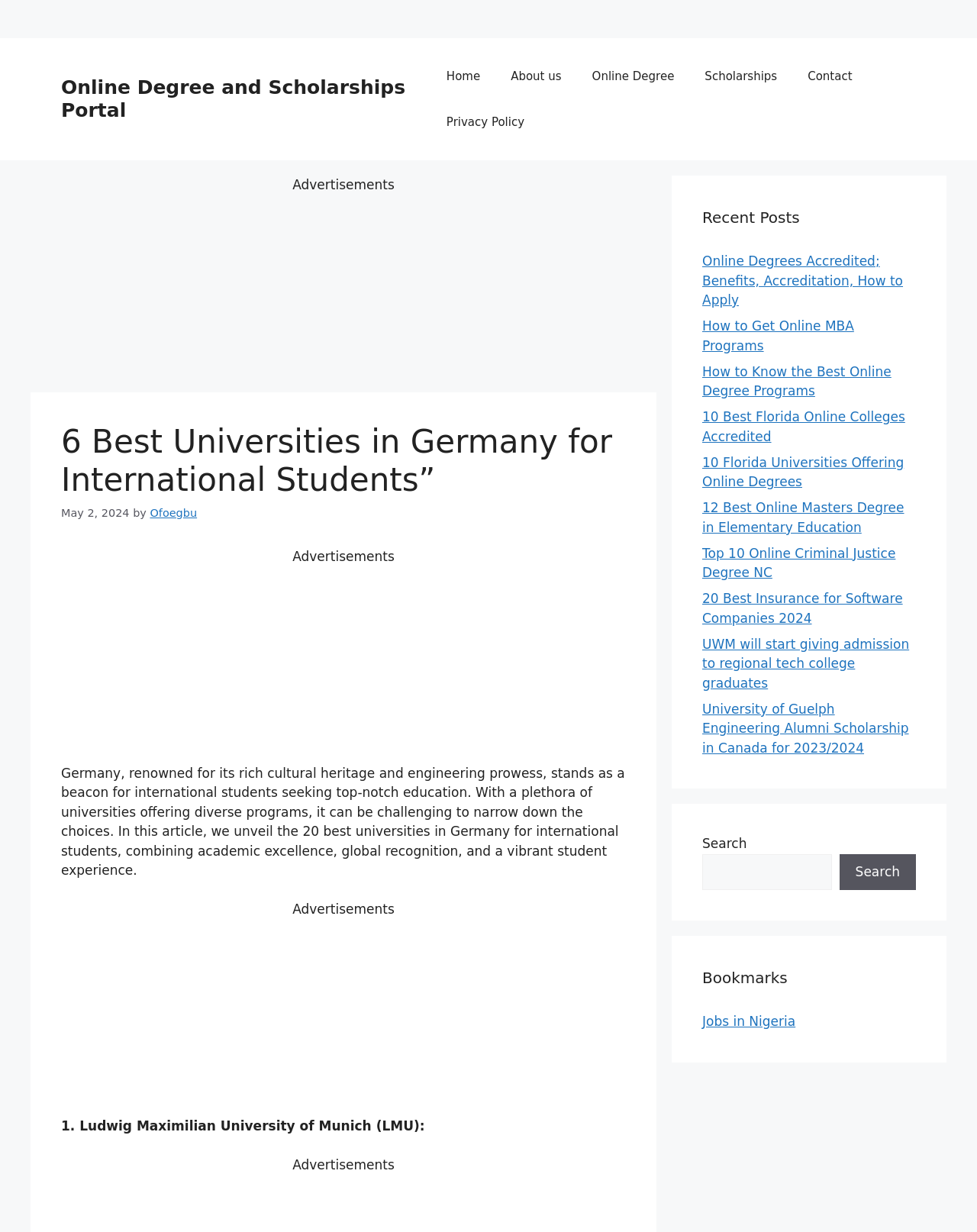Based on the image, give a detailed response to the question: What is the date of publication of the article?

The date of publication can be found in the article's metadata, specifically in the time section, which mentions 'May 2, 2024' as the publication date.